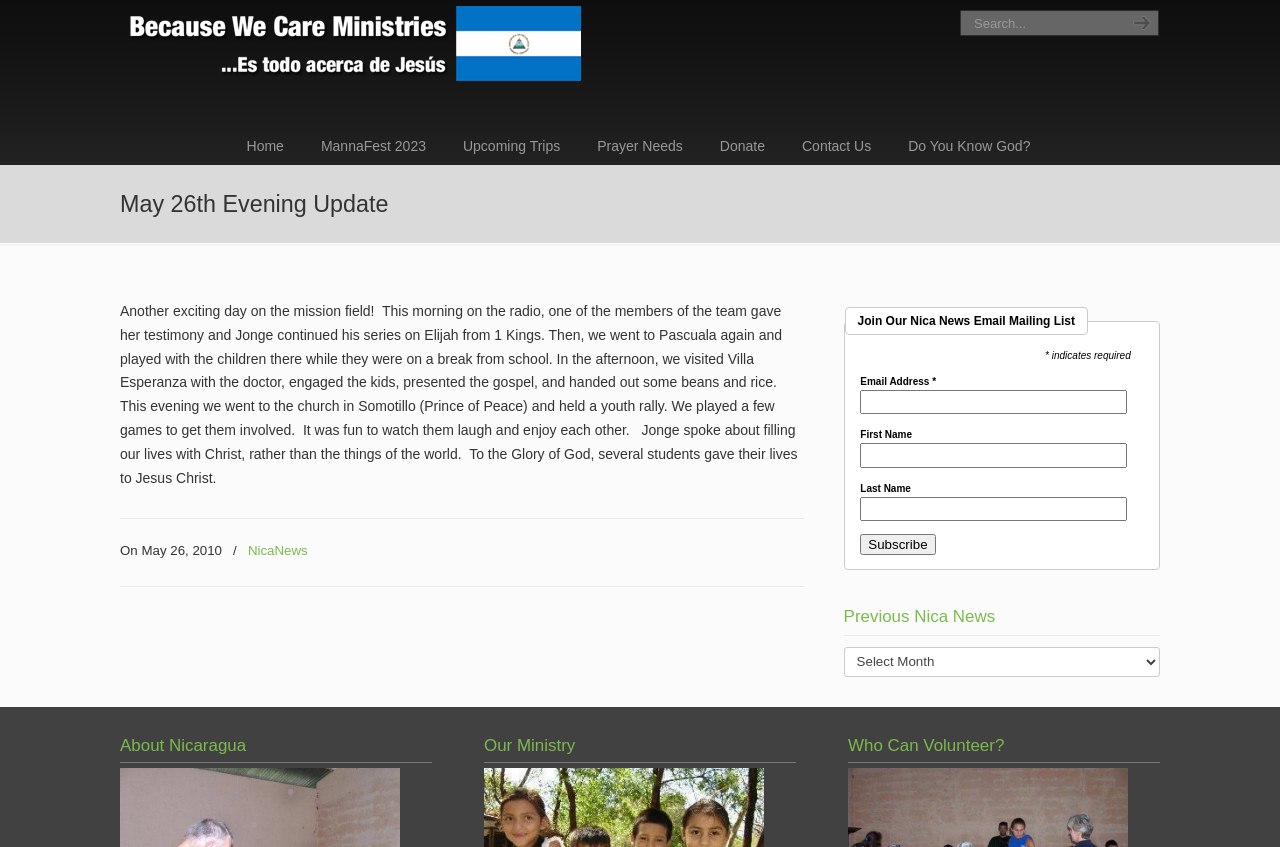Find the bounding box coordinates of the element to click in order to complete this instruction: "subscribe to Nica News". The bounding box coordinates must be four float numbers between 0 and 1, denoted as [left, top, right, bottom].

[0.672, 0.631, 0.731, 0.656]